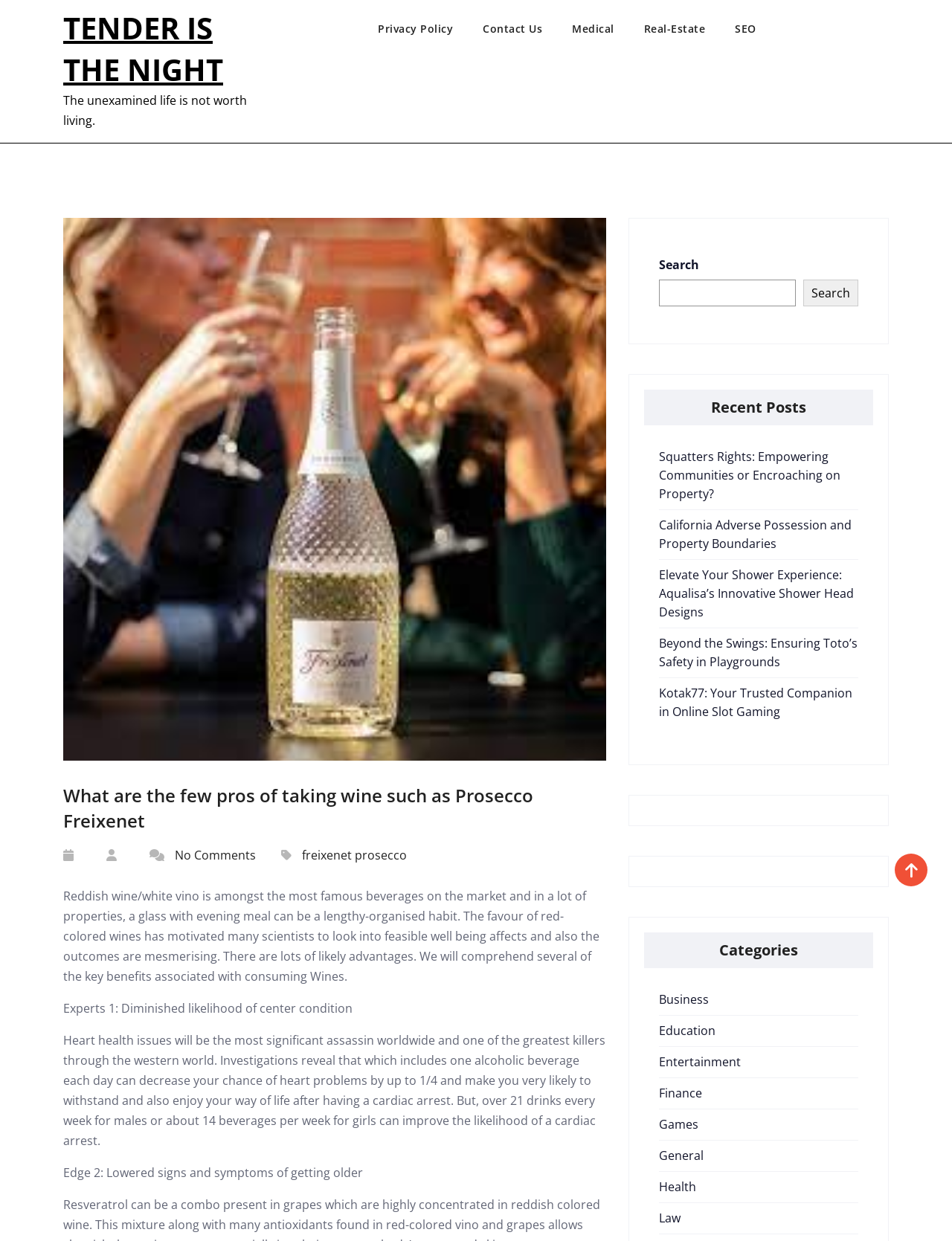Please mark the clickable region by giving the bounding box coordinates needed to complete this instruction: "Explore the Health category".

[0.692, 0.95, 0.731, 0.963]